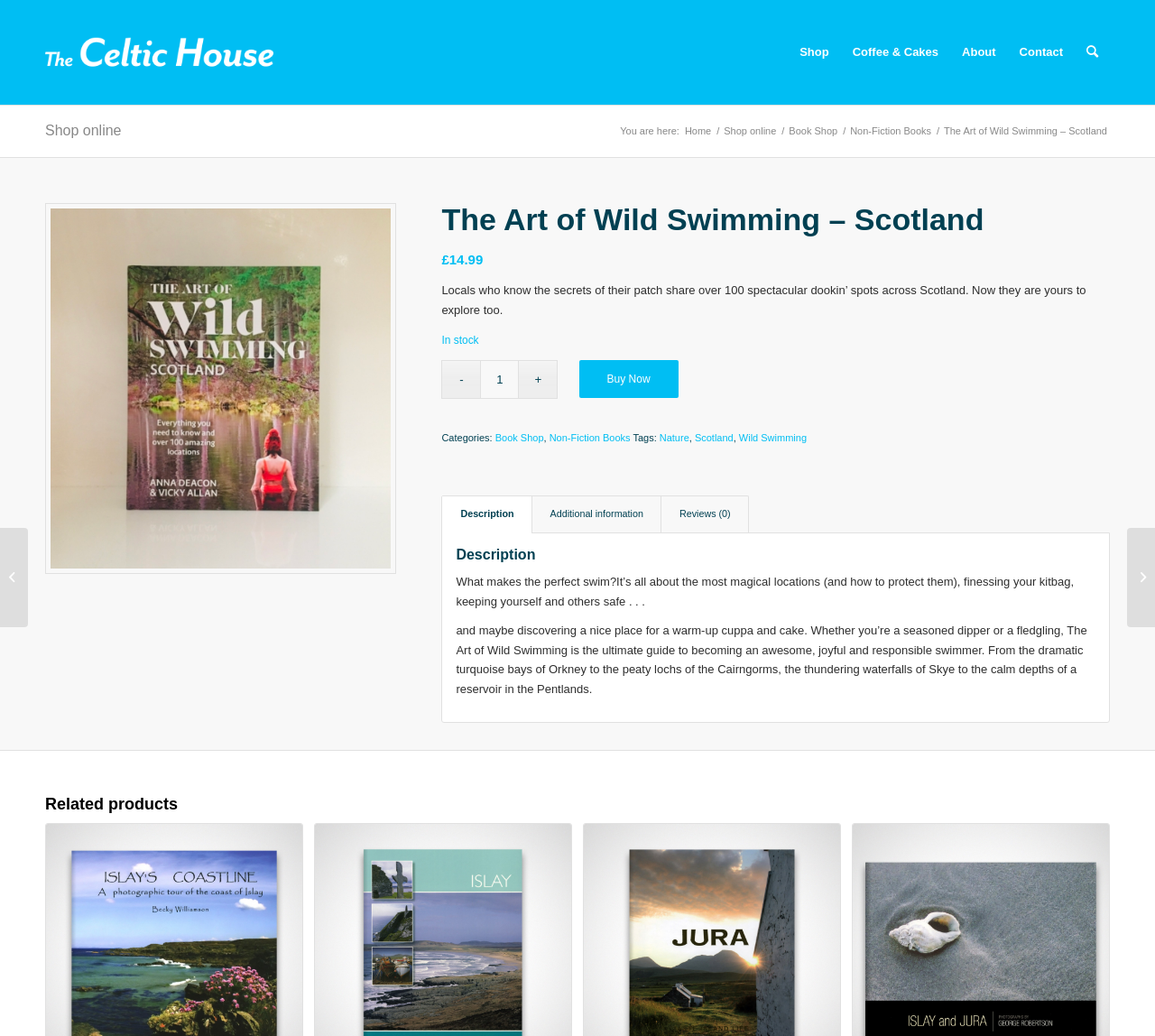Please find the bounding box coordinates for the clickable element needed to perform this instruction: "View the 'Description' tab".

[0.382, 0.478, 0.461, 0.514]